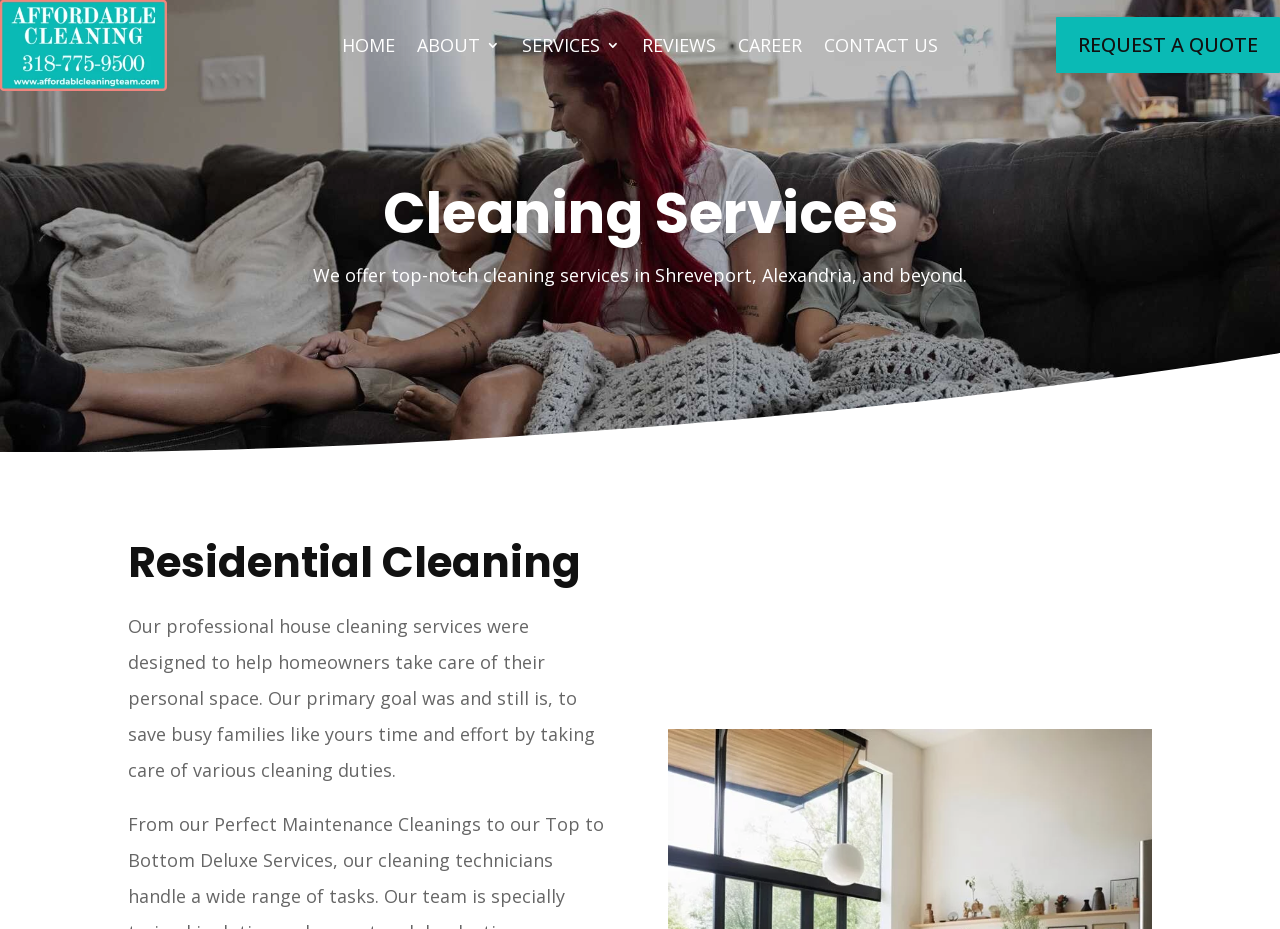What type of services are offered?
Offer a detailed and full explanation in response to the question.

Based on the webpage content, it is clear that the website is offering cleaning services, specifically residential cleaning services, as mentioned in the heading 'Residential Cleaning' and the description of the services provided.